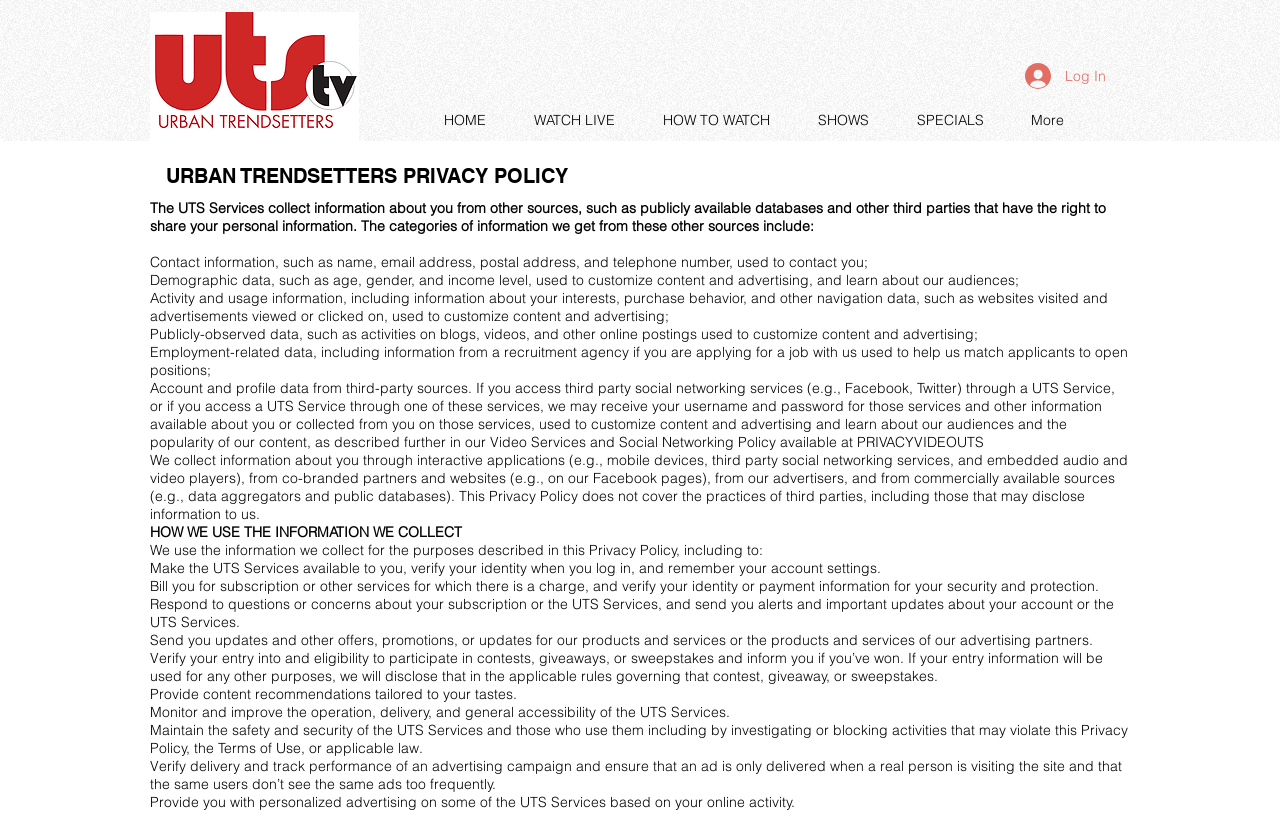Identify the bounding box coordinates of the HTML element based on this description: "SHOWS".

[0.62, 0.116, 0.698, 0.153]